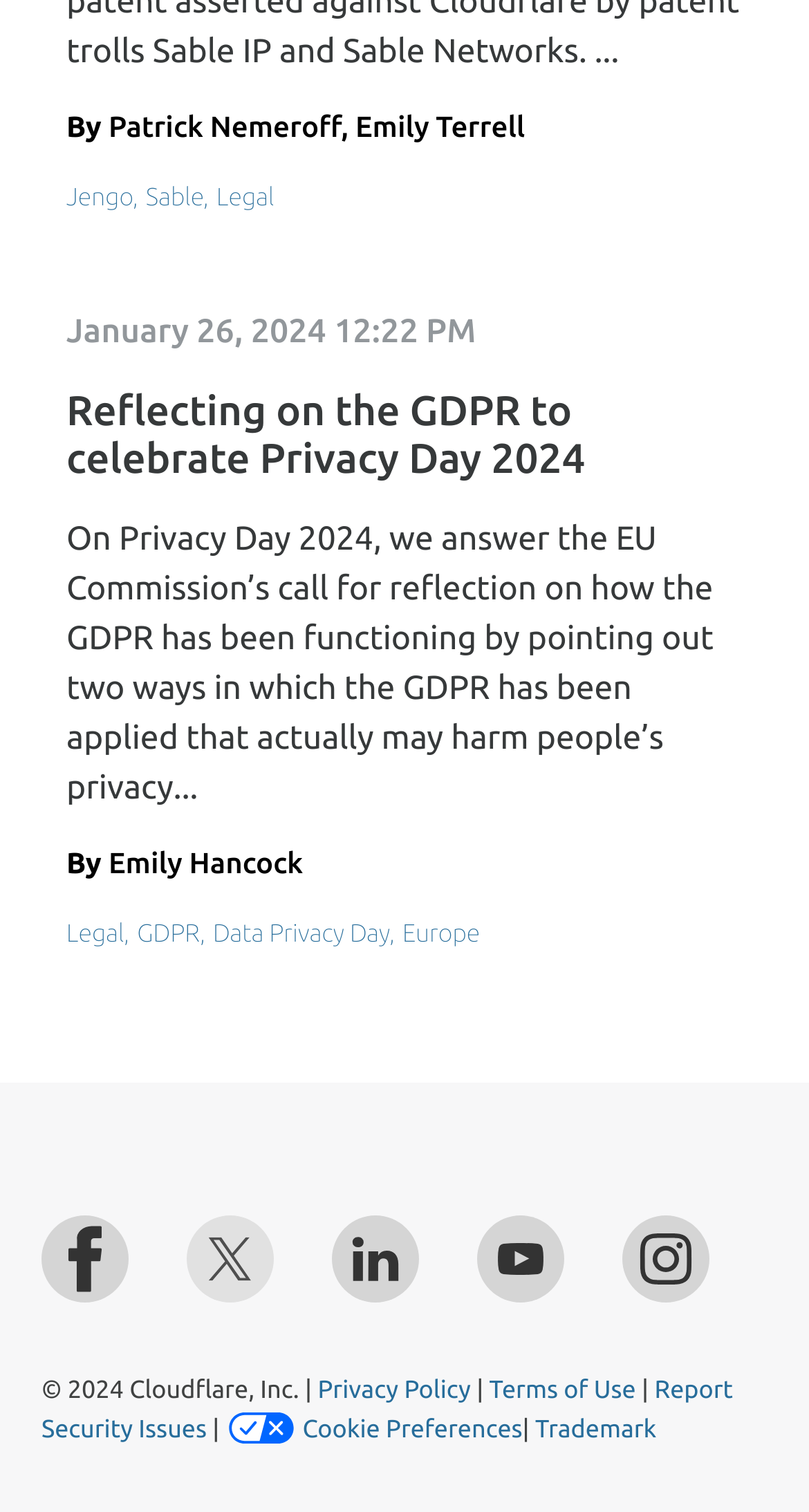Please identify the bounding box coordinates of the area I need to click to accomplish the following instruction: "Click on the link to read the article 'Reflecting on the GDPR to celebrate Privacy Day 2024'".

[0.082, 0.255, 0.918, 0.318]